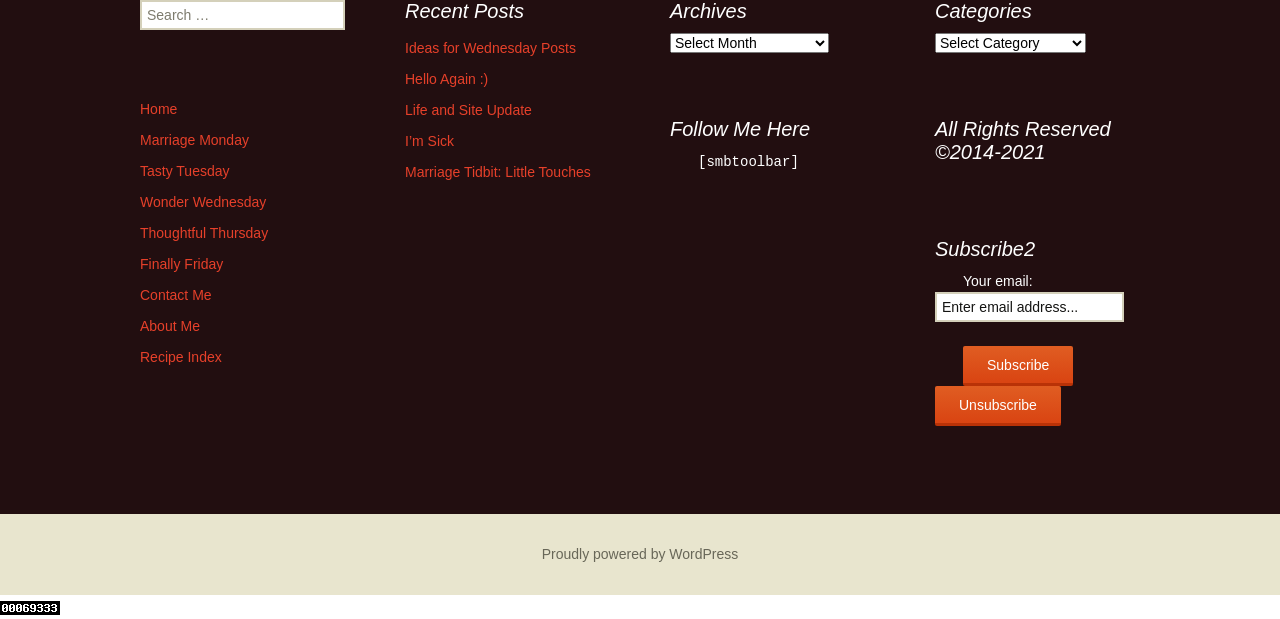Give a short answer using one word or phrase for the question:
What is the last link in the 'Menu' section?

Recipe Index